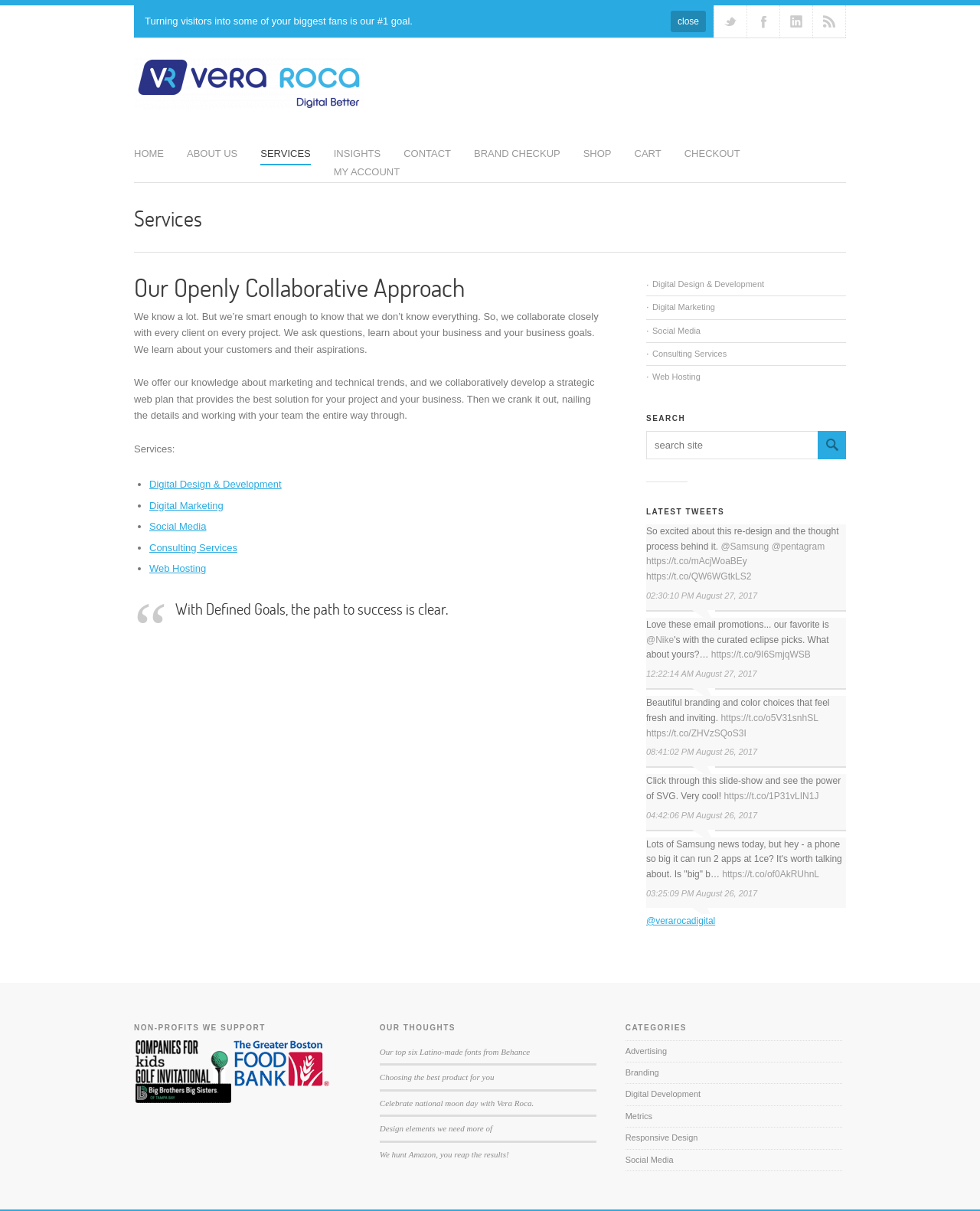What is the name of the company?
Ensure your answer is thorough and detailed.

The name of the company is Vera Roca, as indicated by the heading element with the text 'Vera Roca' and the image element with the same text.